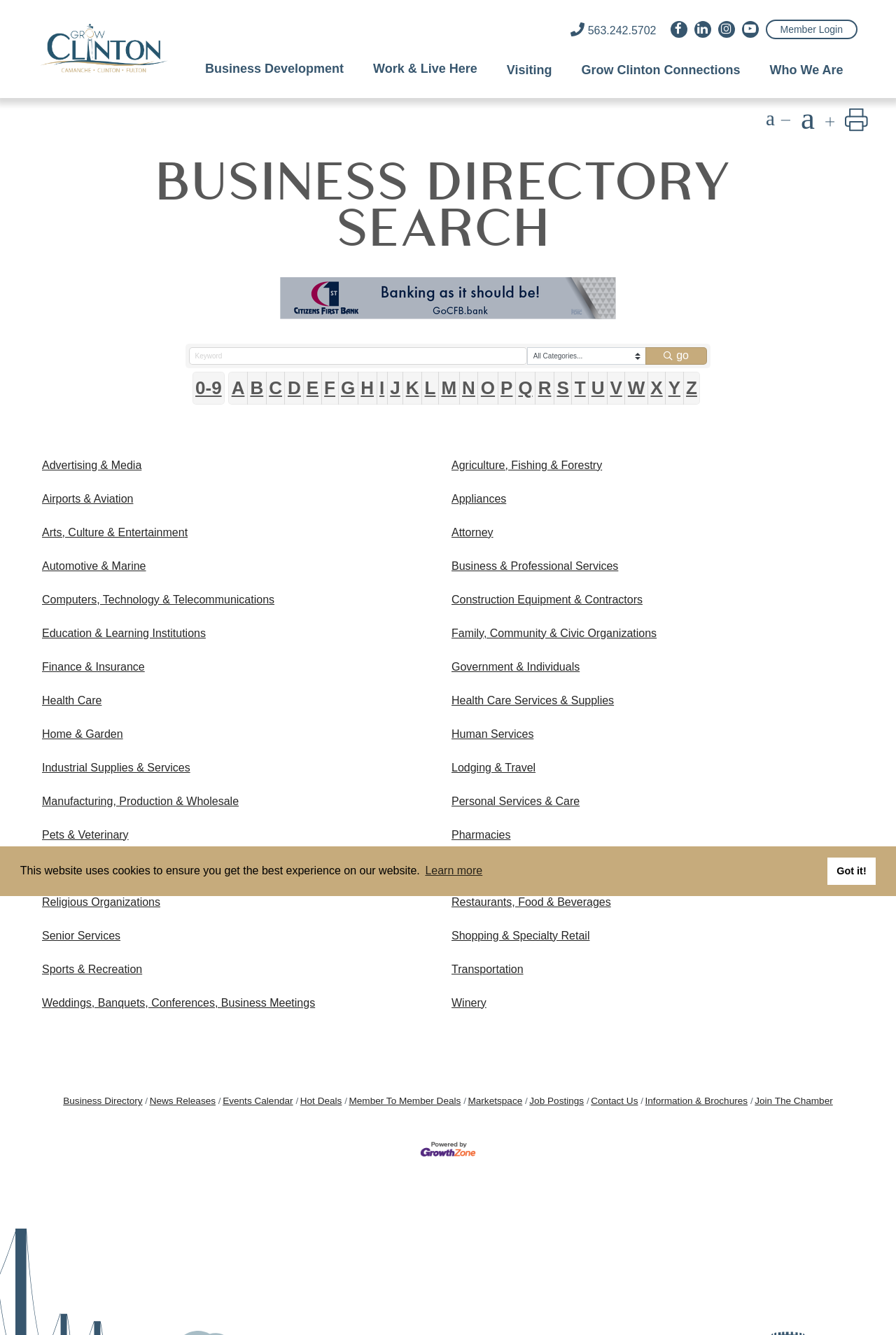Identify the bounding box coordinates for the element that needs to be clicked to fulfill this instruction: "Select category A". Provide the coordinates in the format of four float numbers between 0 and 1: [left, top, right, bottom].

[0.255, 0.278, 0.277, 0.303]